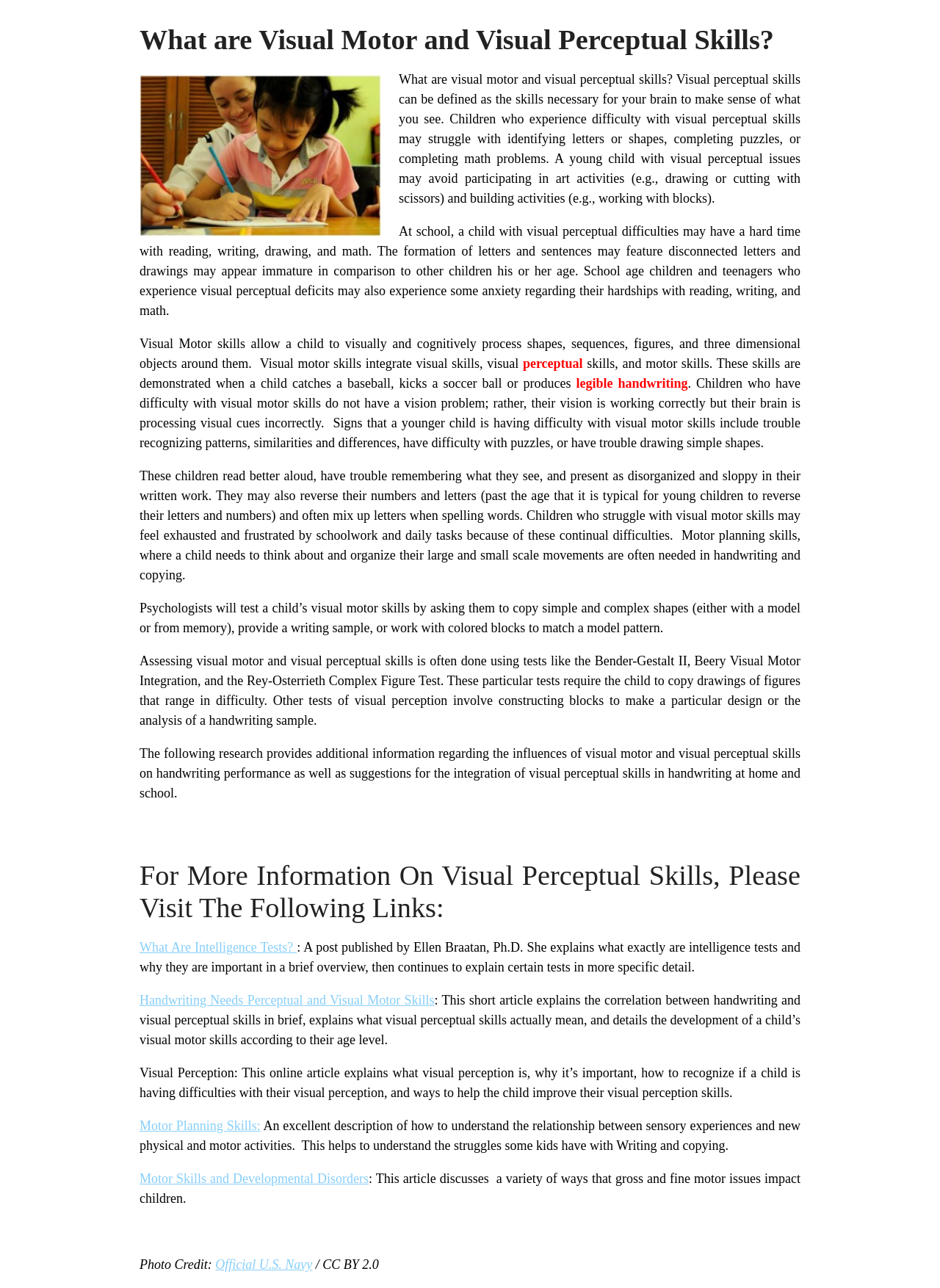Determine the bounding box for the UI element described here: "Cookies Policy".

None